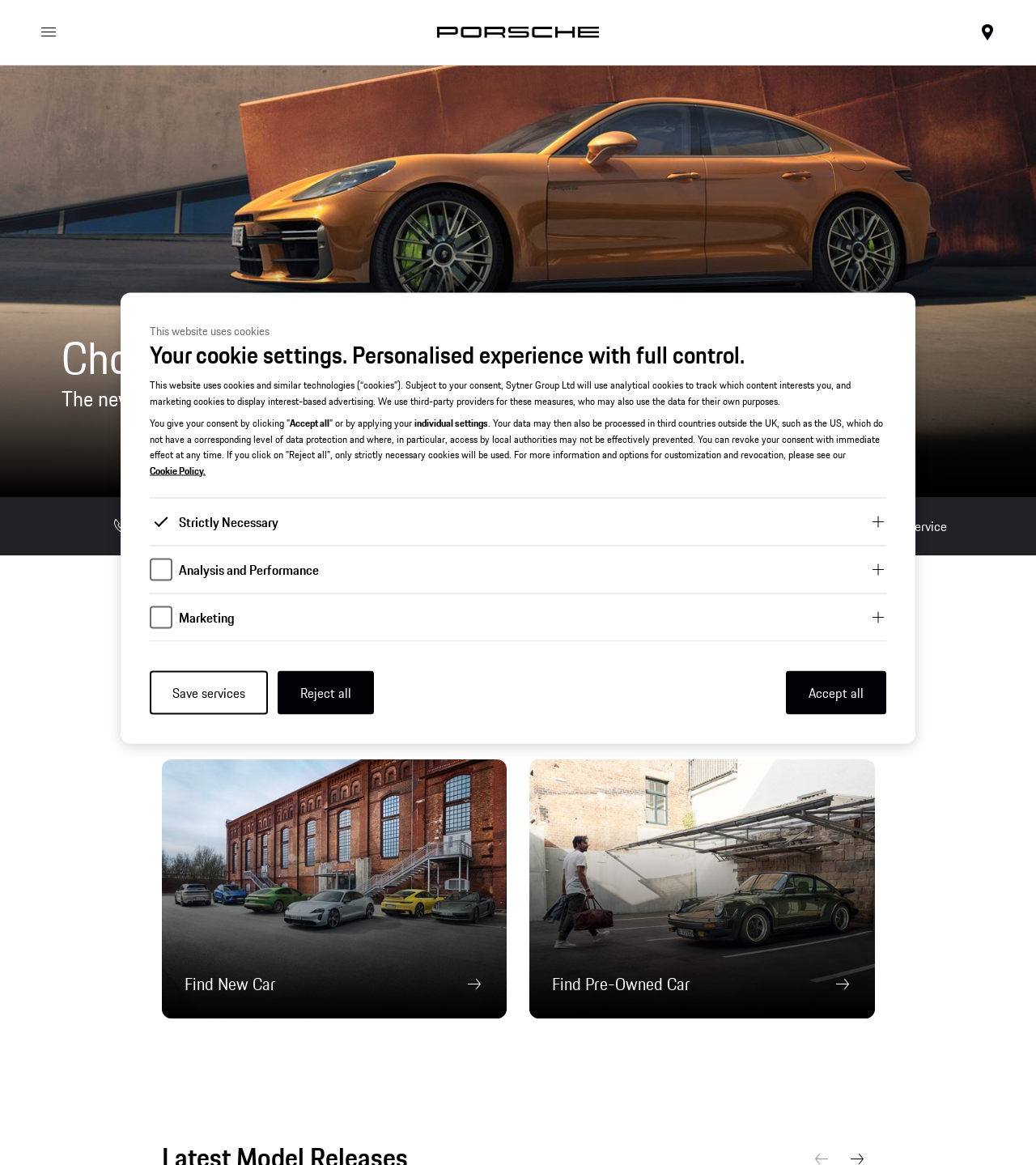Determine the bounding box coordinates of the clickable region to carry out the instruction: "Click the link to Cookie Policy".

[0.143, 0.397, 0.2, 0.41]